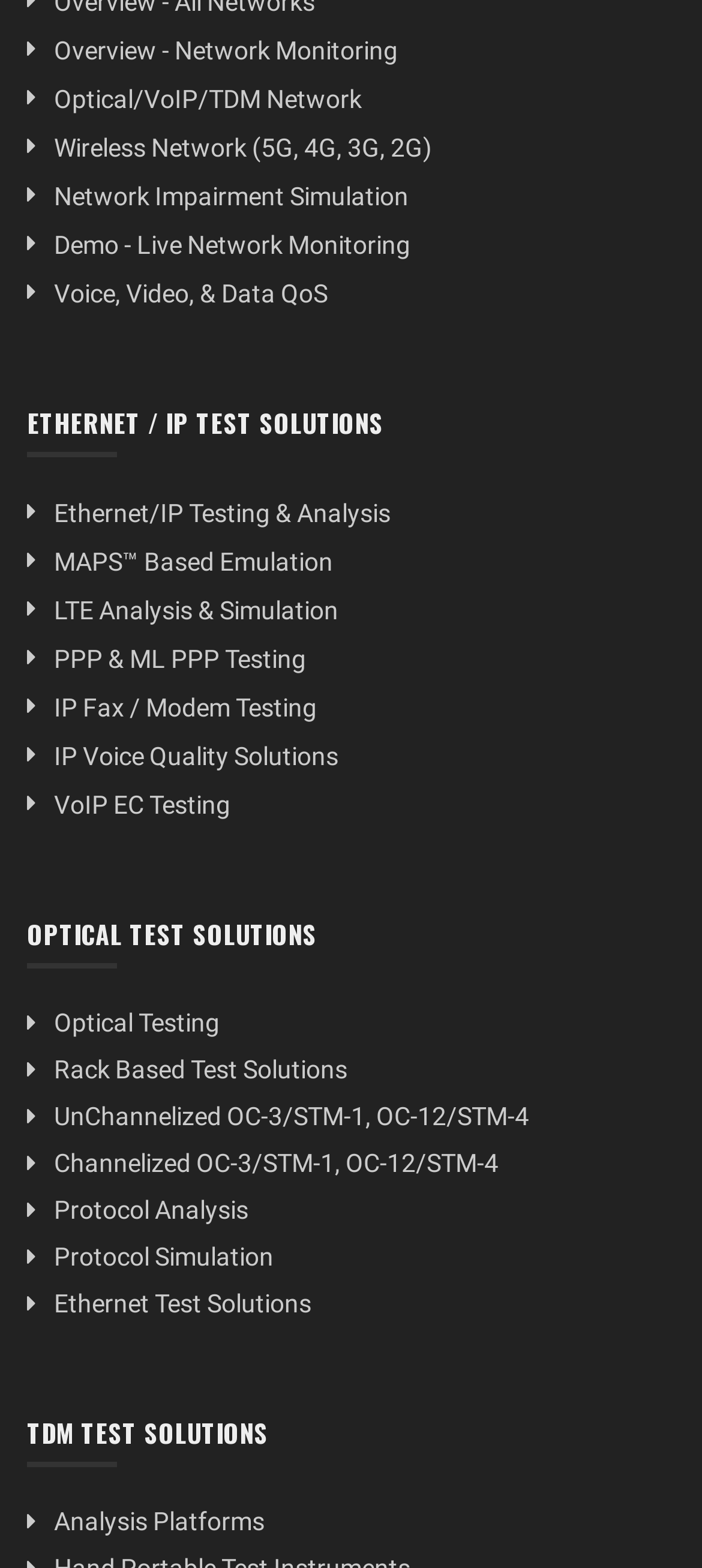How many test solution categories are listed?
Examine the webpage screenshot and provide an in-depth answer to the question.

The webpage lists three test solution categories: 'ETHERNET / IP TEST SOLUTIONS', 'OPTICAL TEST SOLUTIONS', and 'TDM TEST SOLUTIONS', each with its own set of links and subcategories.